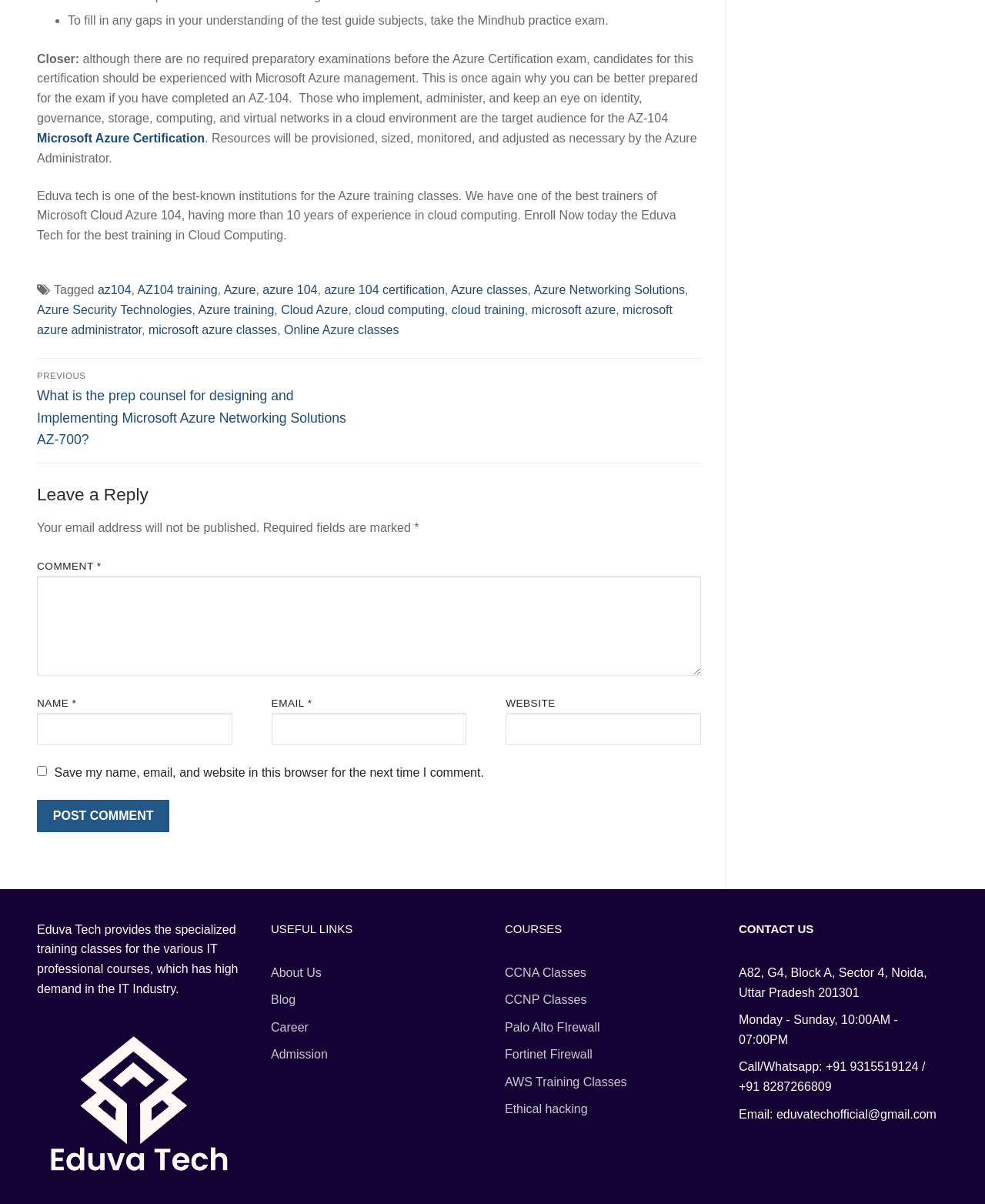Please identify the bounding box coordinates of the element on the webpage that should be clicked to follow this instruction: "Click the 'About Us' link". The bounding box coordinates should be given as four float numbers between 0 and 1, formatted as [left, top, right, bottom].

[0.275, 0.802, 0.326, 0.813]